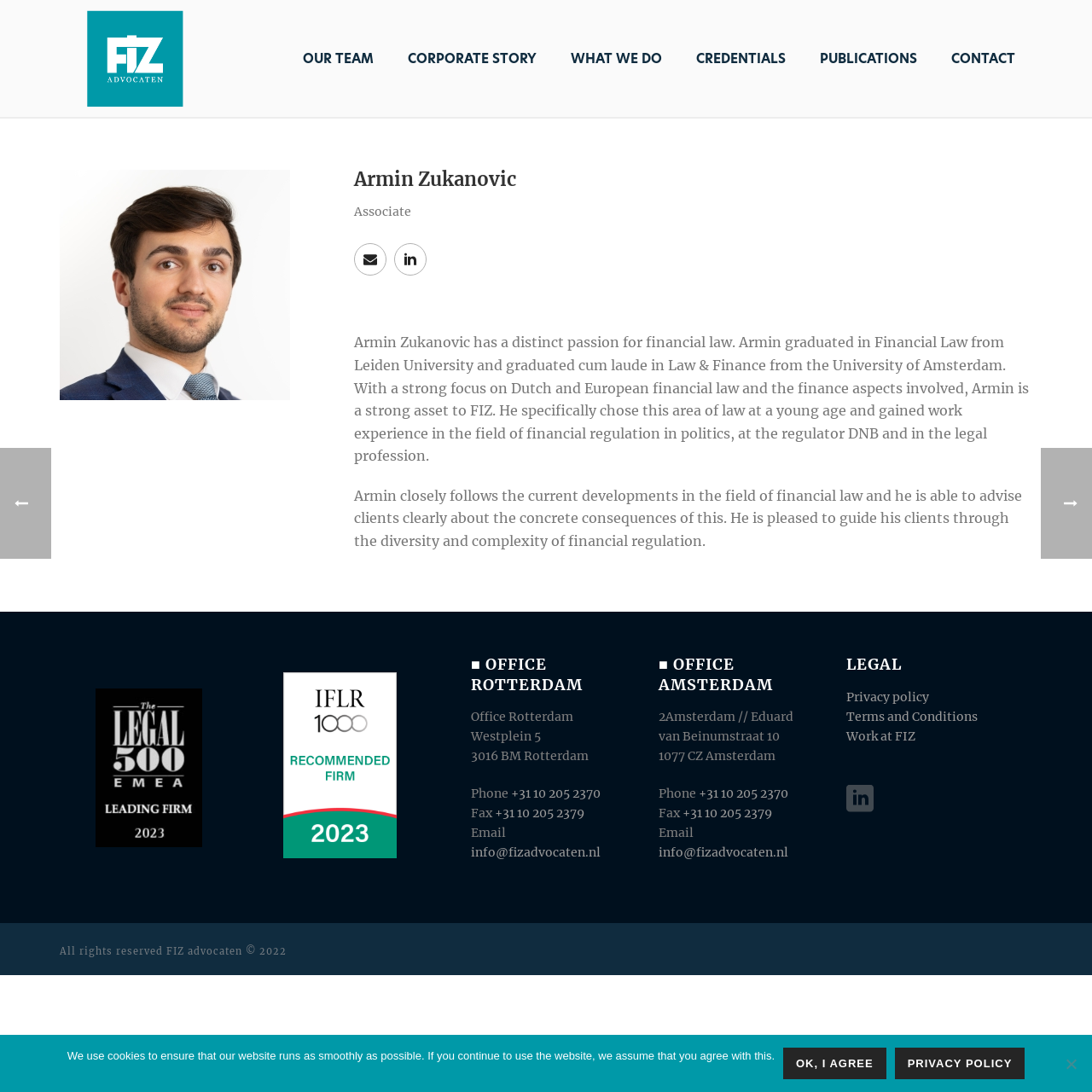Determine the bounding box coordinates of the region to click in order to accomplish the following instruction: "Click on OUR TEAM". Provide the coordinates as four float numbers between 0 and 1, specifically [left, top, right, bottom].

[0.262, 0.045, 0.358, 0.063]